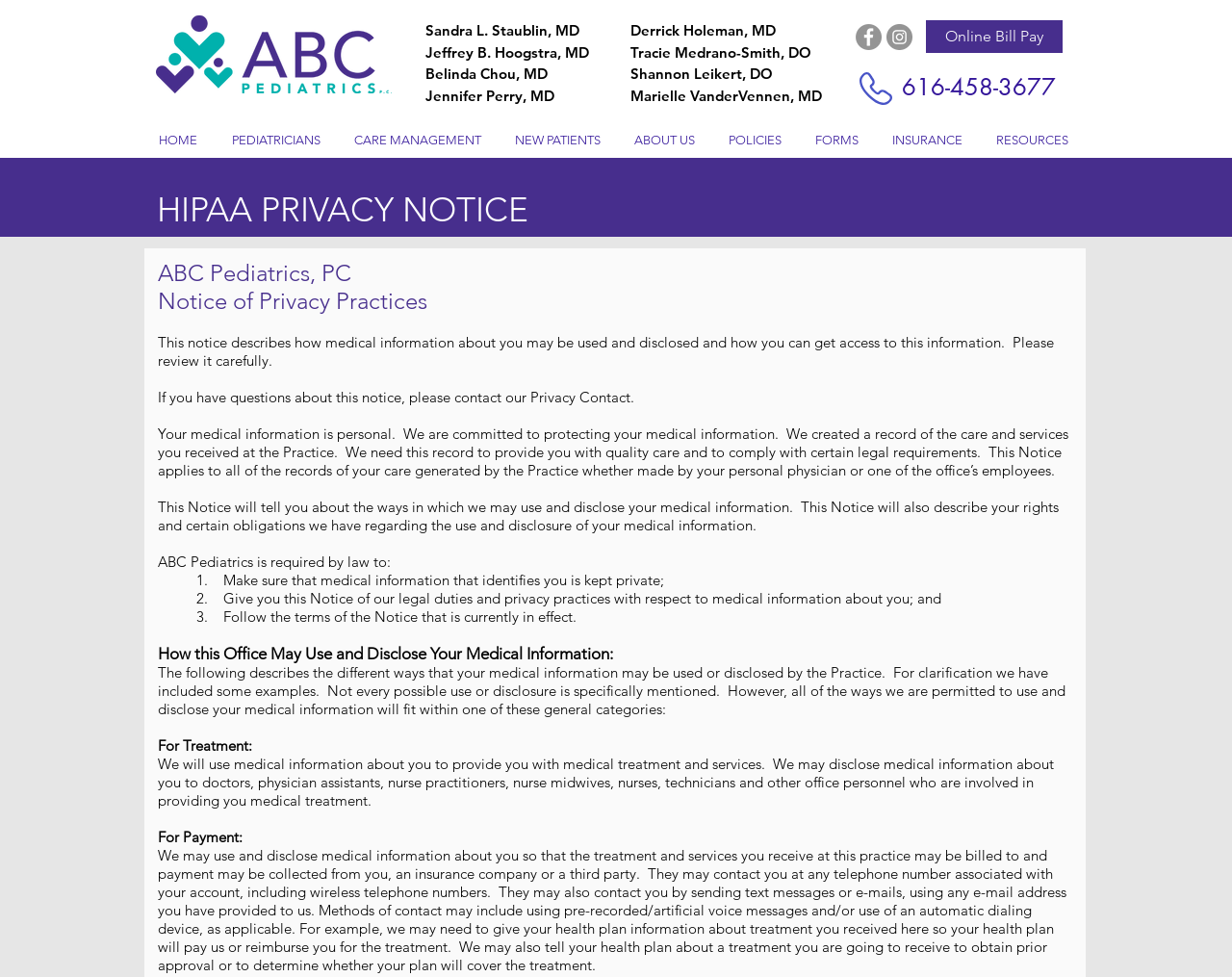How many doctors are listed on this webpage?
Examine the screenshot and reply with a single word or phrase.

8